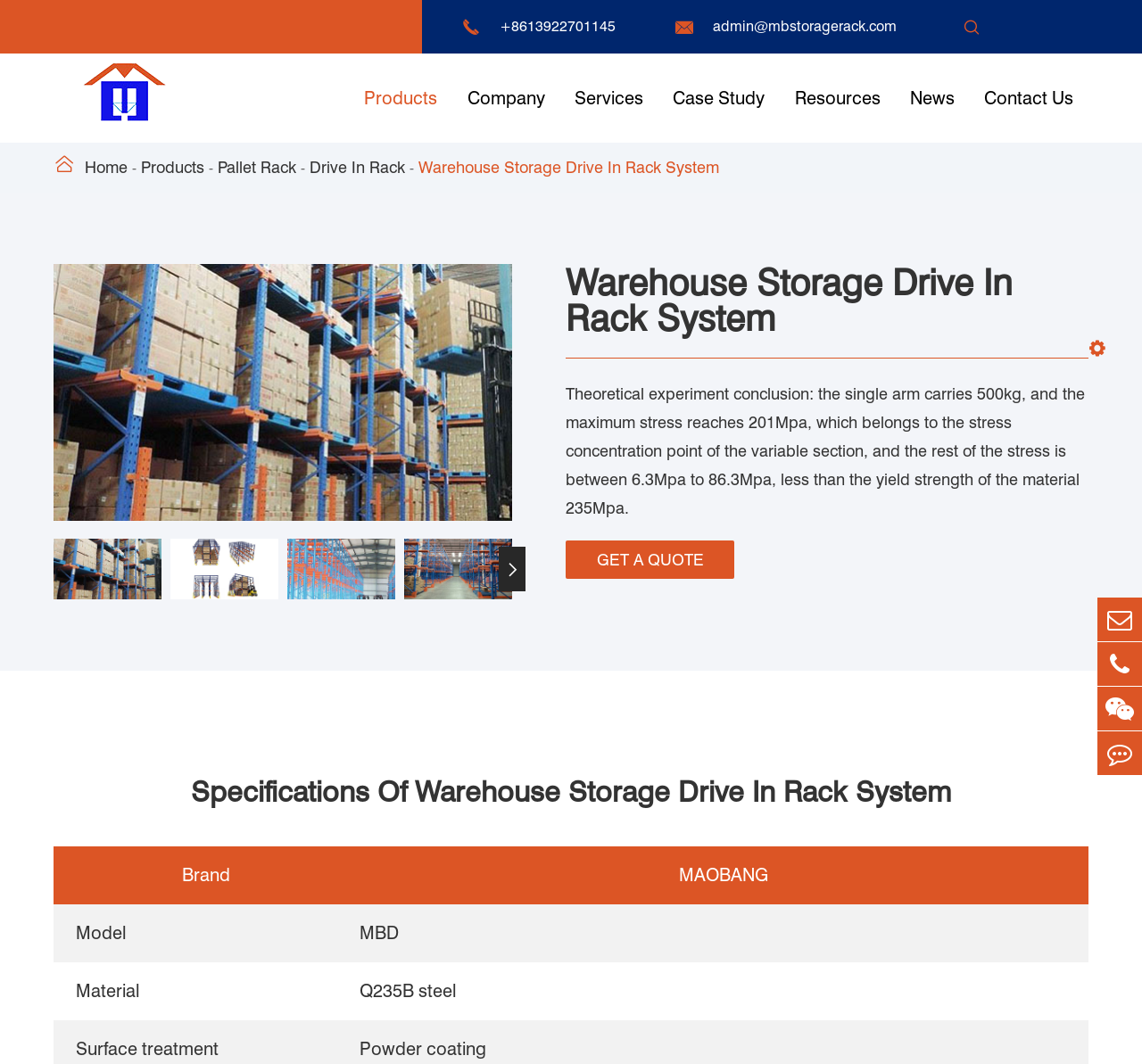Identify the bounding box coordinates of the region that needs to be clicked to carry out this instruction: "Click the 'GET A QUOTE' button". Provide these coordinates as four float numbers ranging from 0 to 1, i.e., [left, top, right, bottom].

[0.495, 0.508, 0.643, 0.544]